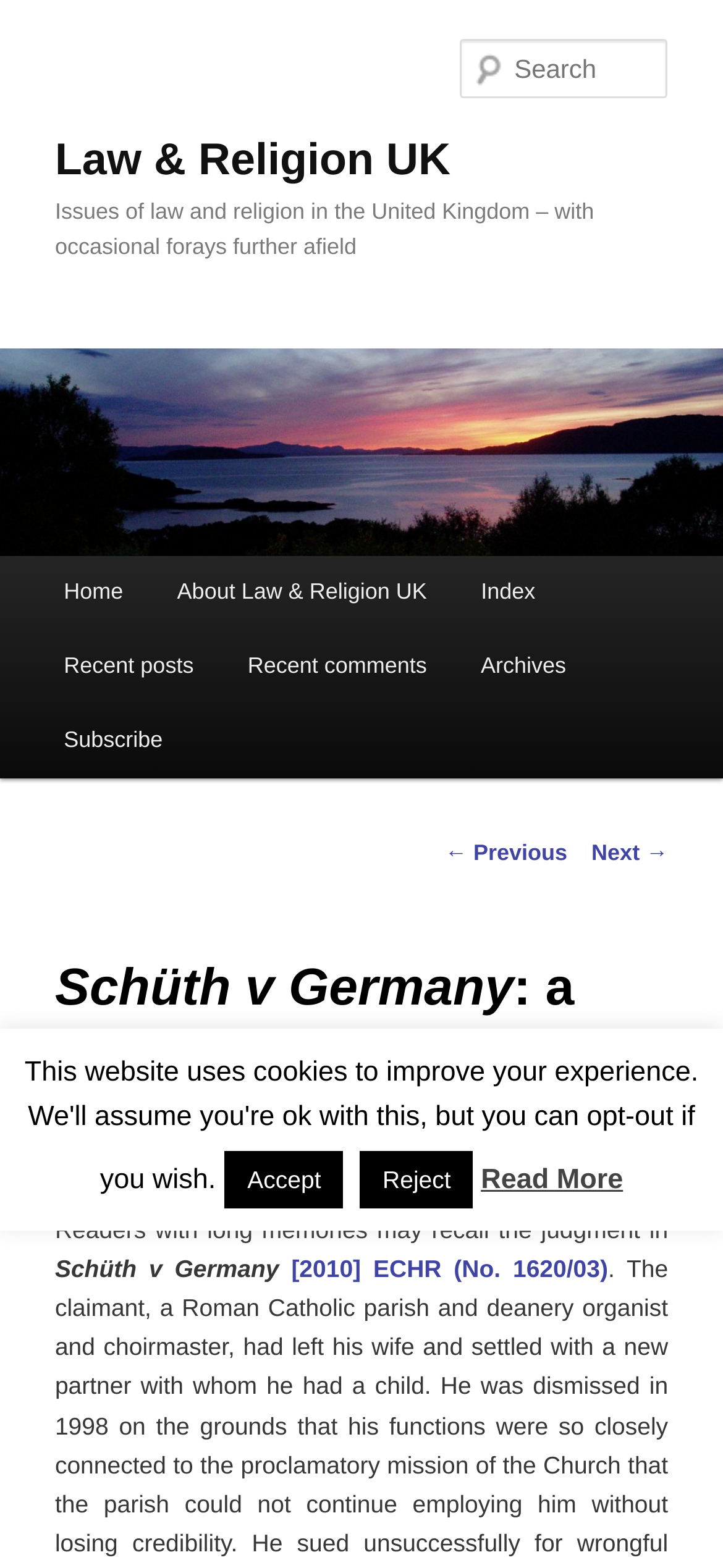Please determine the bounding box coordinates of the section I need to click to accomplish this instruction: "Search for something".

[0.637, 0.025, 0.924, 0.063]